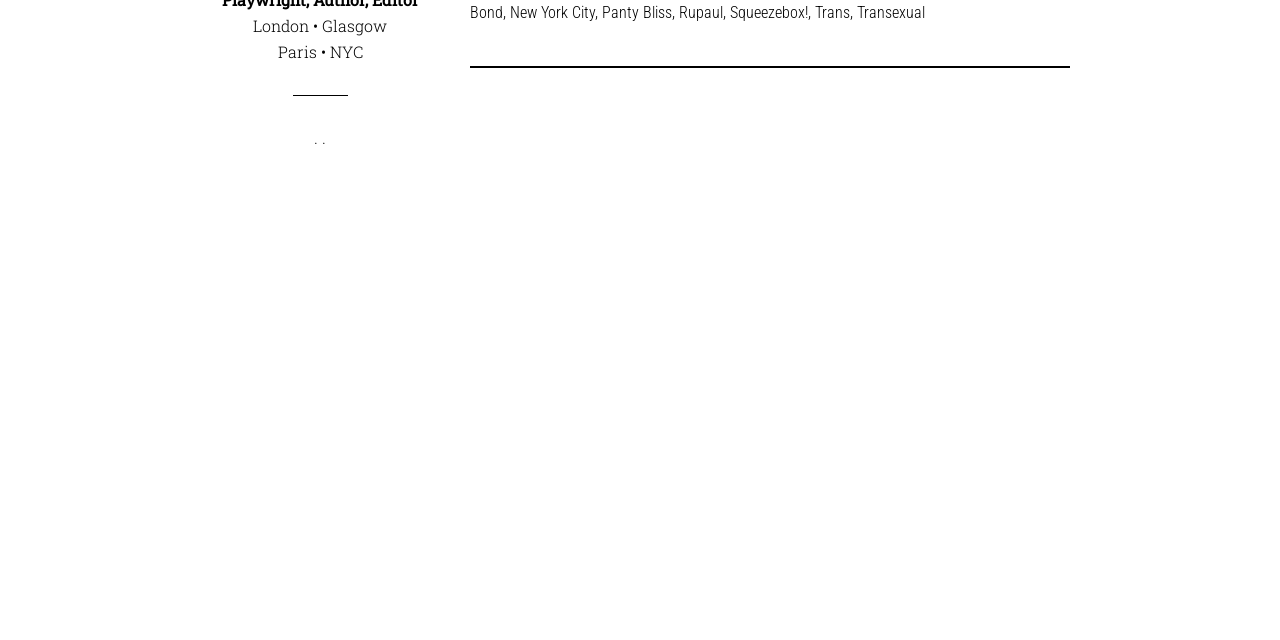Identify the bounding box for the UI element described as: "parent_node: Search name="s"". The coordinates should be four float numbers between 0 and 1, i.e., [left, top, right, bottom].

None